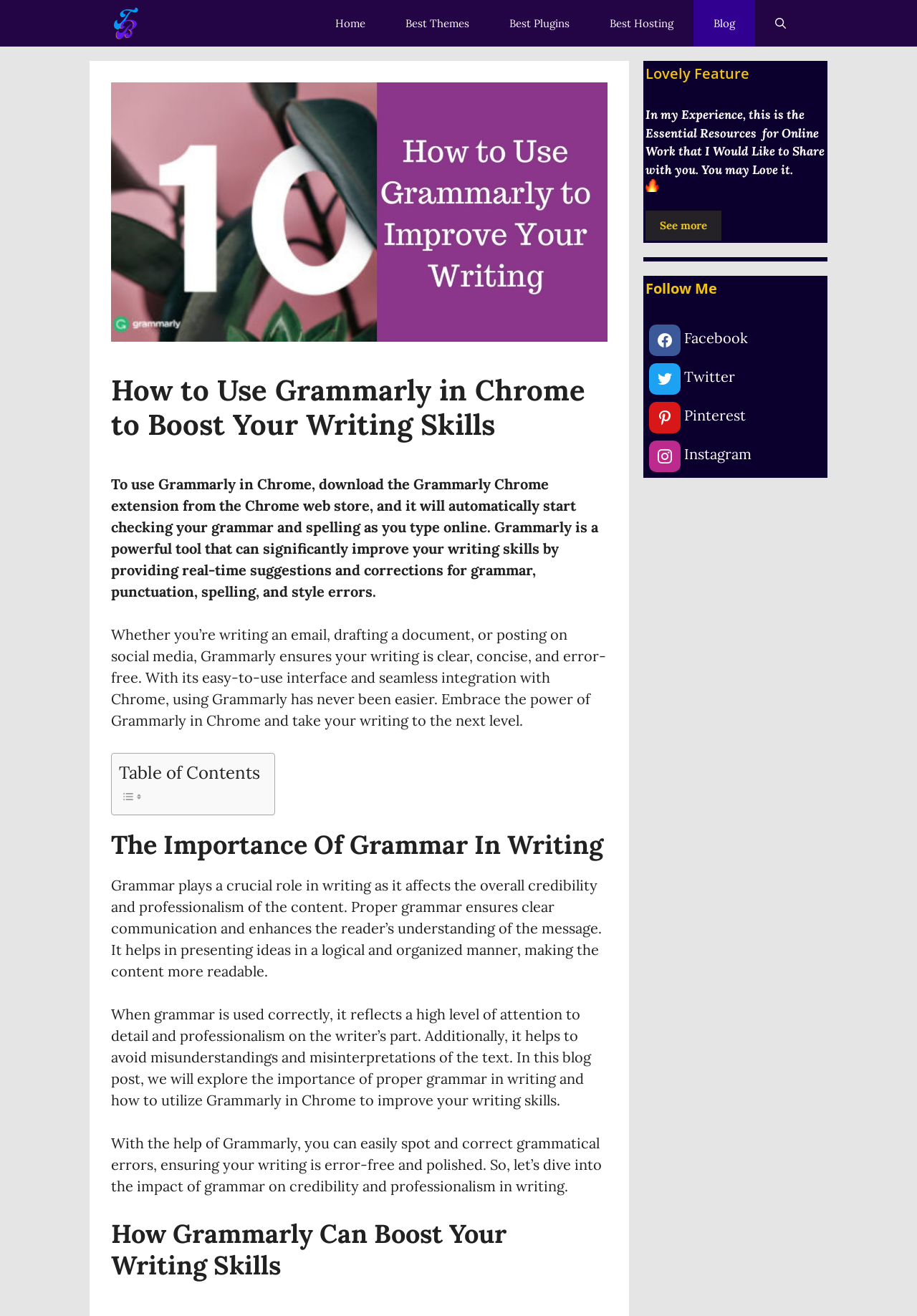Please locate the bounding box coordinates of the element that should be clicked to complete the given instruction: "Click on the 'Technology Bond' link".

[0.121, 0.0, 0.154, 0.035]